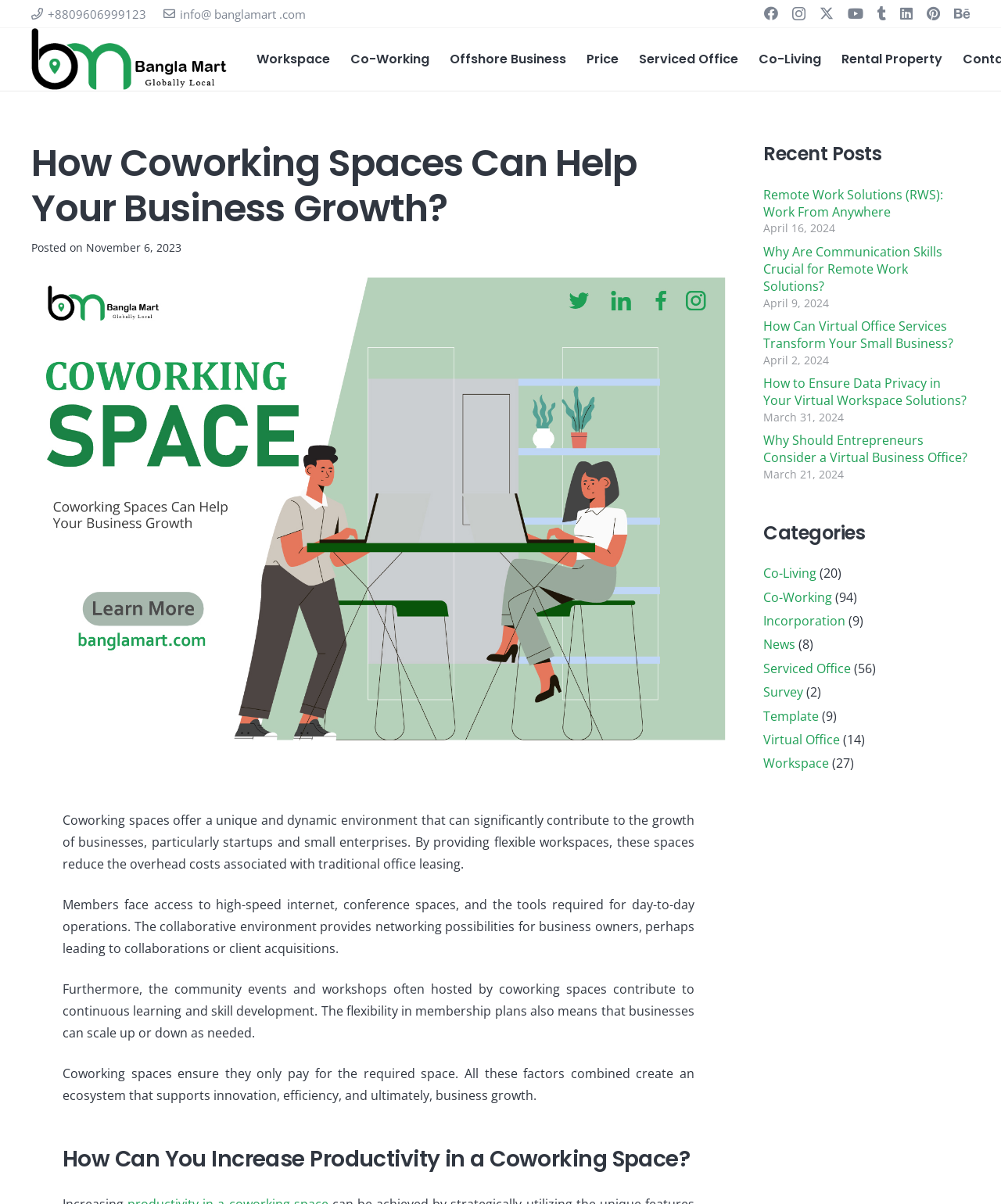Write an exhaustive caption that covers the webpage's main aspects.

This webpage is about coworking spaces and their benefits for businesses, particularly startups and small enterprises. At the top, there is a logo for Virtual Co-working Space Bangla mart, accompanied by a phone number and email address. Below this, there are links to various social media platforms, including Facebook, Instagram, Twitter, YouTube, LinkedIn, Pinterest, and Behance.

The main content of the page is divided into sections. The first section has a heading "How Coworking Spaces Can Help Your Business Growth?" and features a brief article discussing the advantages of coworking spaces, including flexible workspaces, high-speed internet, conference spaces, and networking opportunities. The article is accompanied by an image of a coworking space.

Below this section, there are links to recent posts, including "Remote Work Solutions (RWS): Work From Anywhere", "Why Are Communication Skills Crucial for Remote Work Solutions?", and others. Each post has a date and a brief description.

To the right of the recent posts, there is a section titled "Categories" with links to various categories, including Co-Living, Co-Working, Incorporation, News, Serviced Office, Survey, Template, Virtual Office, and Workspace. Each category has a number in parentheses, indicating the number of posts in that category.

At the bottom of the page, there are three columns of links. The left column has links to Serviced Workspace, News and Blog, Remote Office Space, Virtual Meeting Room, and Coworking Spaces Services. The middle column has links to Short-Term Living options, including Foreigner Roommate, Temporary / Short Stay, Female Coliving Room, Managed Room Living, and Furnished Shared Home. The right column has links to Coworking Spaces, including Foreign Entity Setup, Short Term Rentals, Background Verification, Remote Meeting Room, and Open Foreign Branch Office.